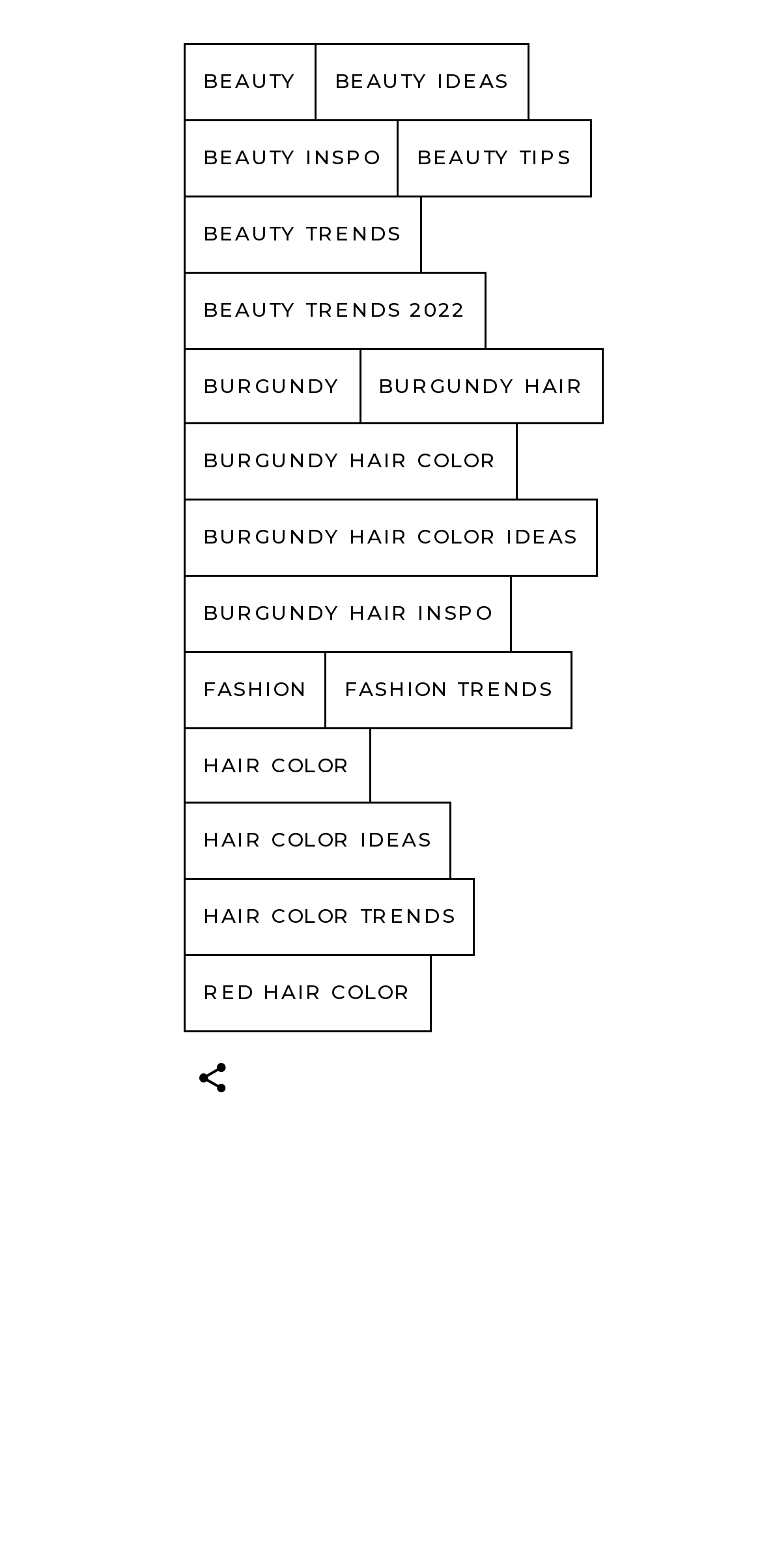Provide a brief response in the form of a single word or phrase:
What is the most specific hair color option available?

BURGUNDY HAIR COLOR IDEAS